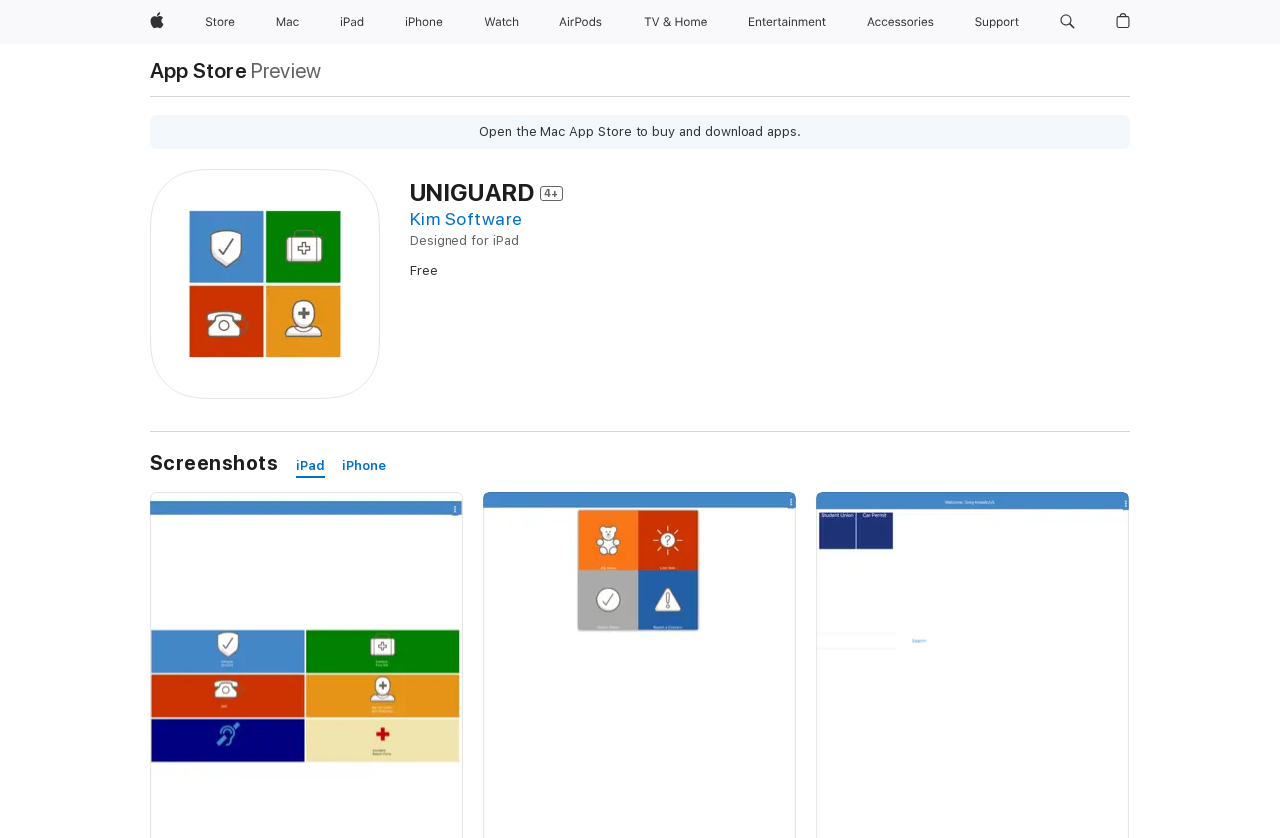Specify the bounding box coordinates for the region that must be clicked to perform the given instruction: "Go to Kim Software".

[0.32, 0.248, 0.408, 0.273]